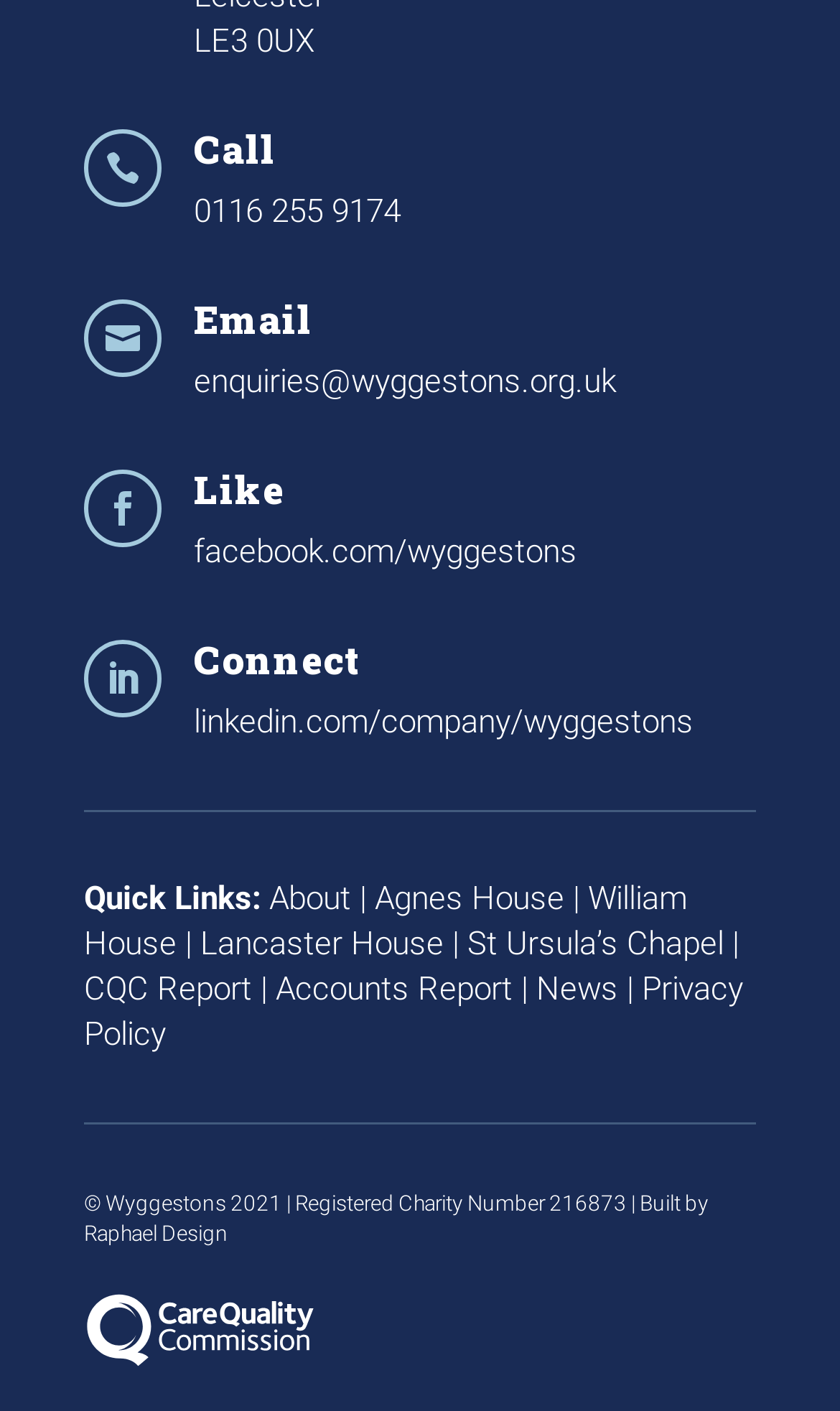Examine the screenshot and answer the question in as much detail as possible: What is the email address for enquiries?

I found the email address by looking at the StaticText element with the OCR text 'enquiries@wyggestons.org.uk' which is located within the LayoutTable element with the heading 'Email'.